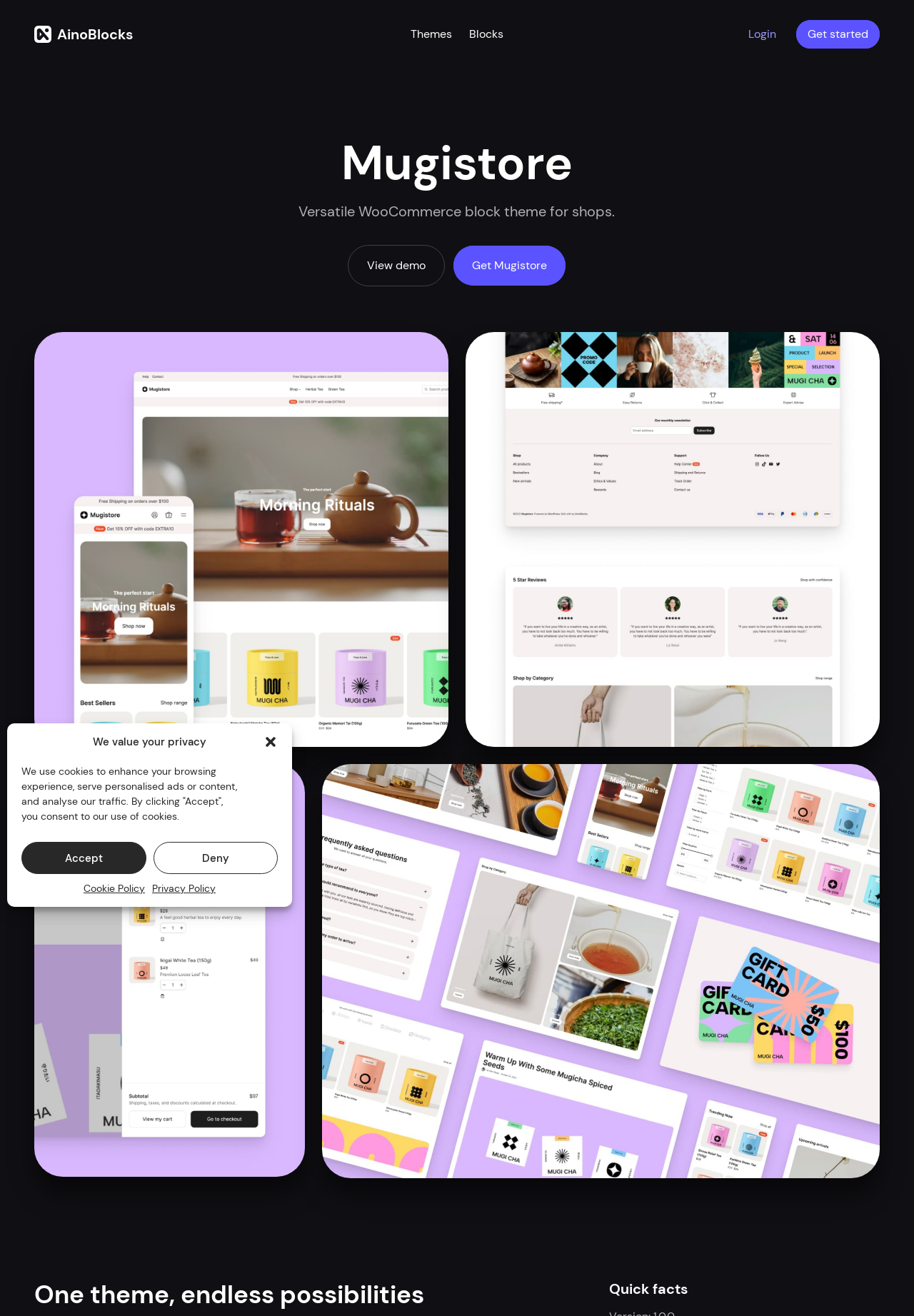Please specify the bounding box coordinates in the format (top-left x, top-left y, bottom-right x, bottom-right y), with values ranging from 0 to 1. Identify the bounding box for the UI component described as follows: Login

[0.806, 0.015, 0.862, 0.037]